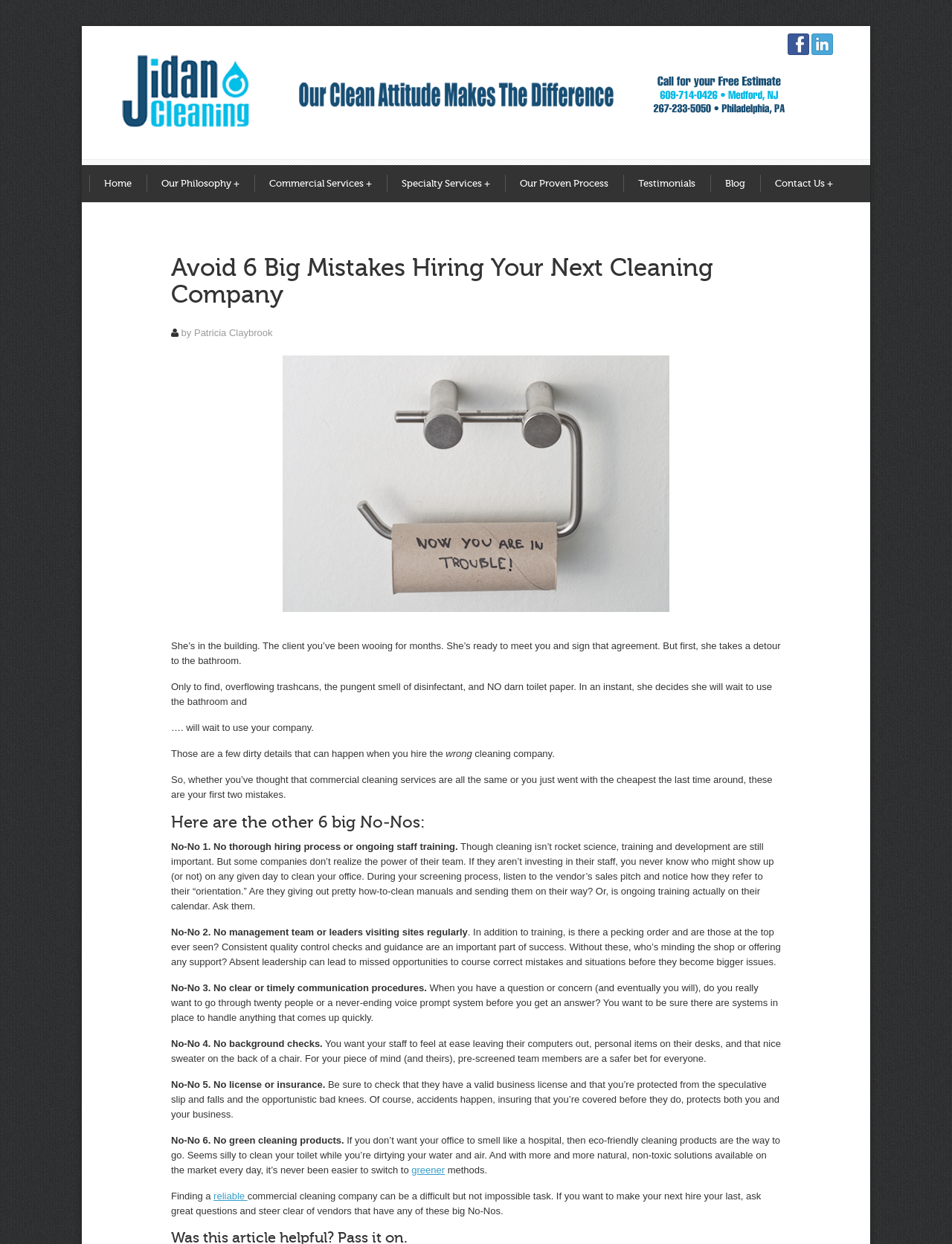Find the bounding box coordinates of the element I should click to carry out the following instruction: "Click the 'Our Philosophy +' link".

[0.154, 0.133, 0.267, 0.162]